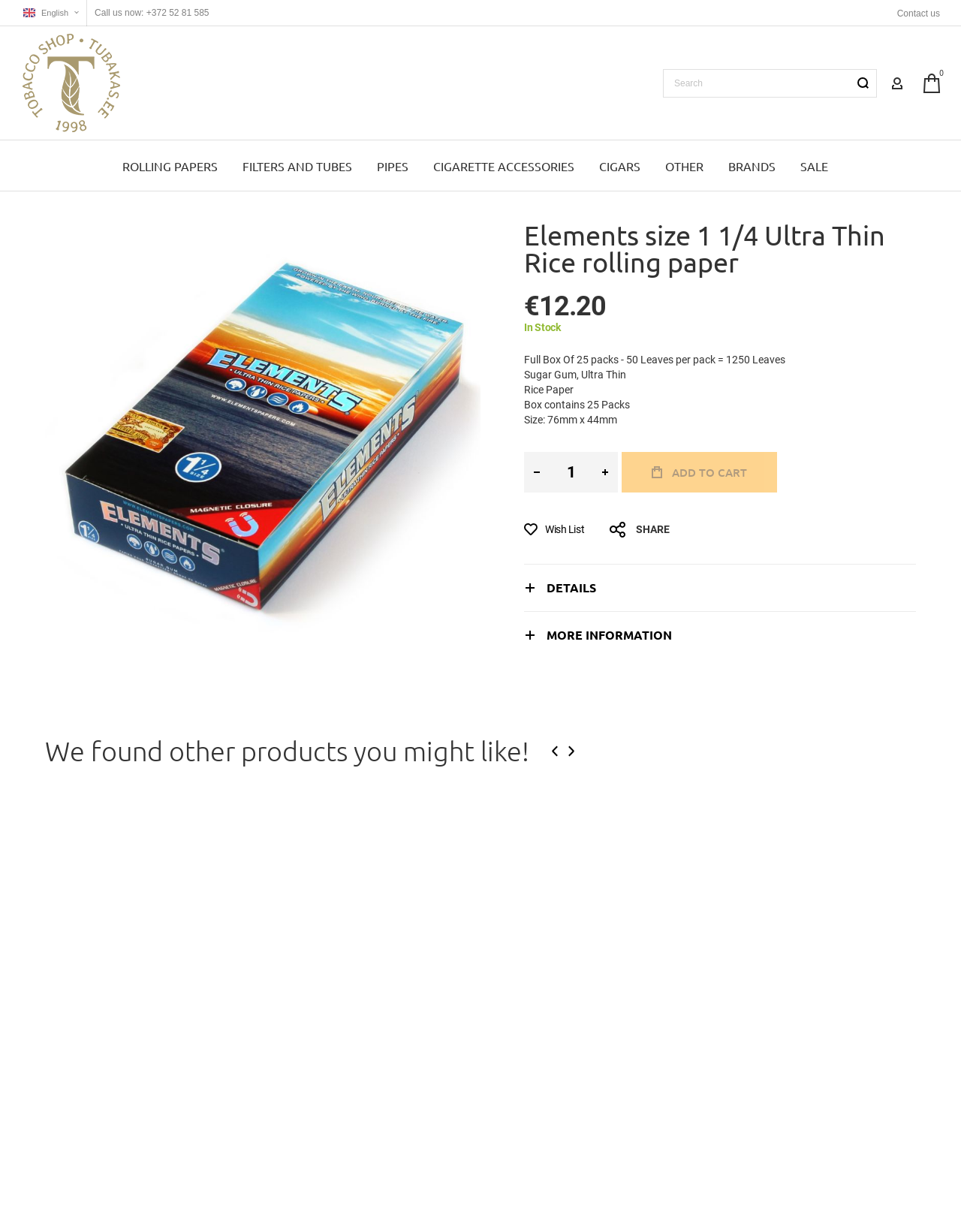Determine the bounding box coordinates of the clickable element necessary to fulfill the instruction: "Search for products". Provide the coordinates as four float numbers within the 0 to 1 range, i.e., [left, top, right, bottom].

[0.69, 0.056, 0.912, 0.079]